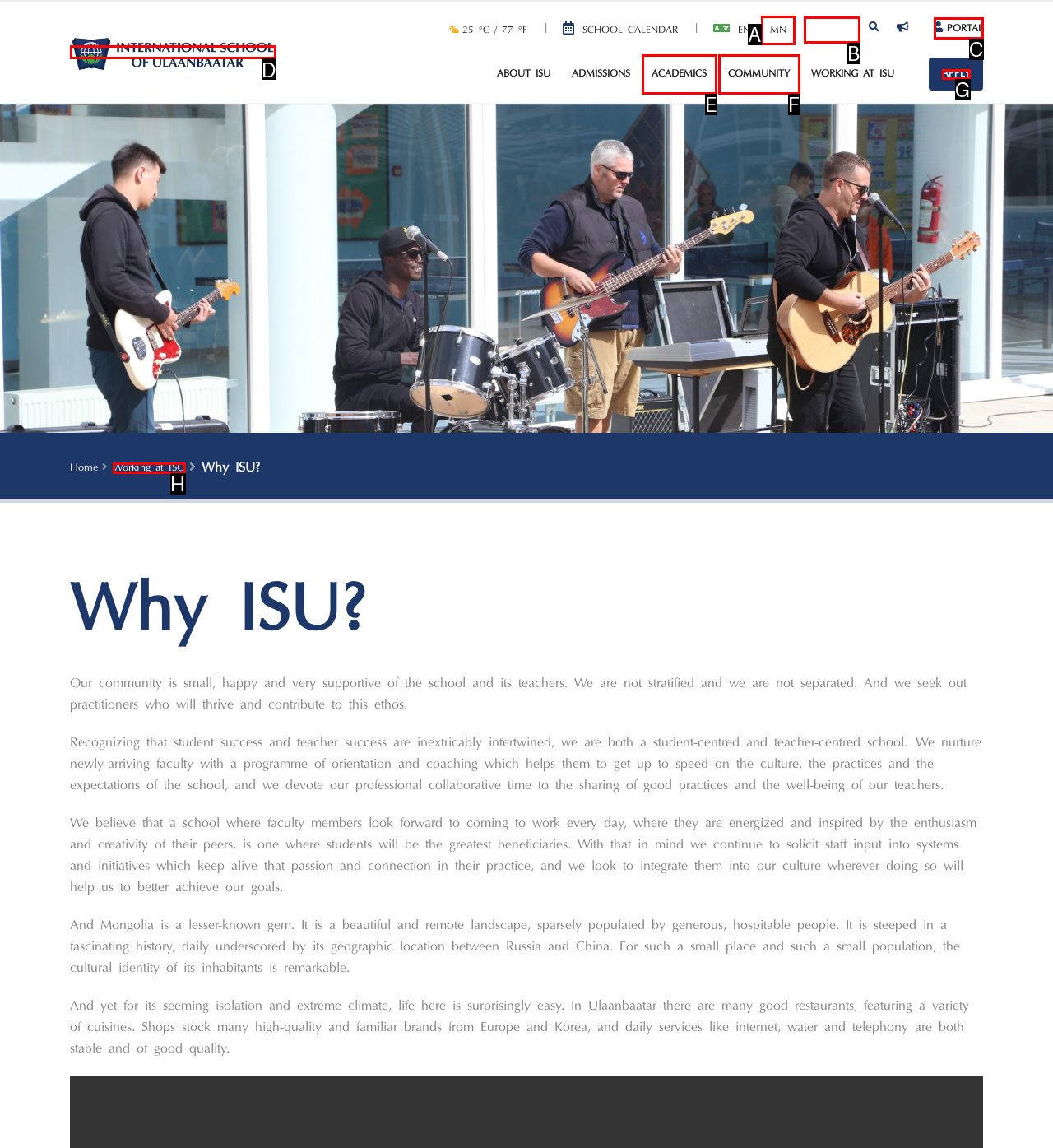Tell me which option I should click to complete the following task: Switch to Mongolian language
Answer with the option's letter from the given choices directly.

A